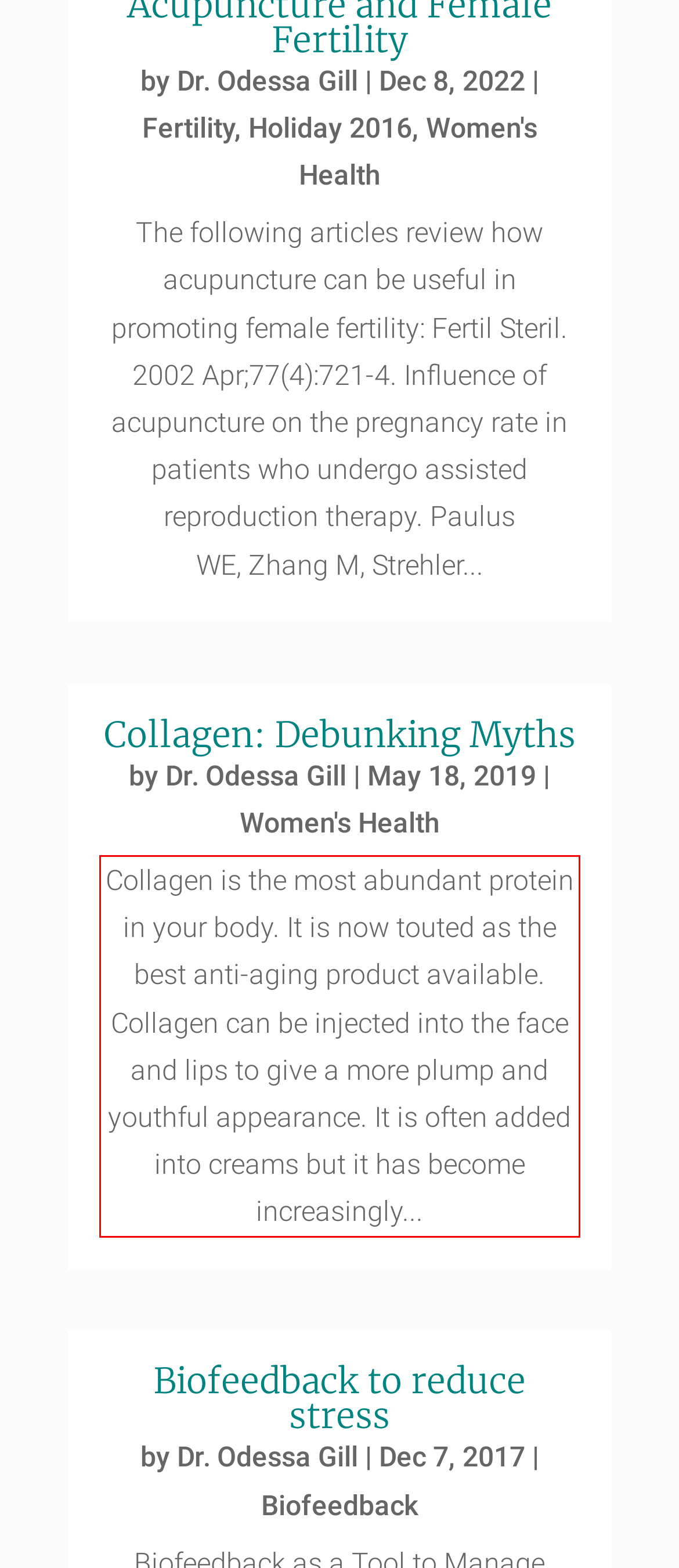You are presented with a webpage screenshot featuring a red bounding box. Perform OCR on the text inside the red bounding box and extract the content.

Collagen is the most abundant protein in your body. It is now touted as the best anti-aging product available. Collagen can be injected into the face and lips to give a more plump and youthful appearance. It is often added into creams but it has become increasingly...